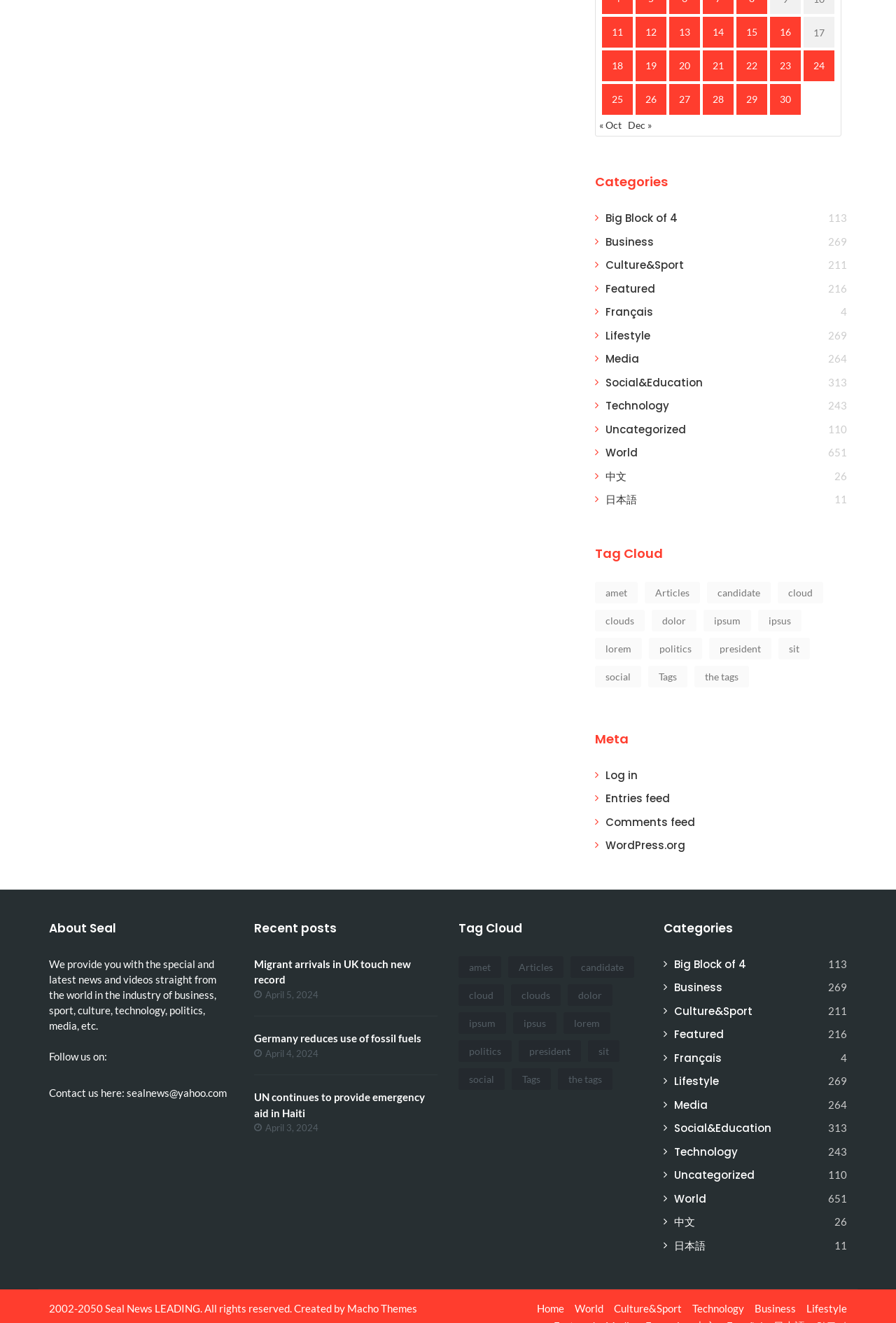What is the tag cloud for?
Examine the screenshot and reply with a single word or phrase.

Showing tags with item counts